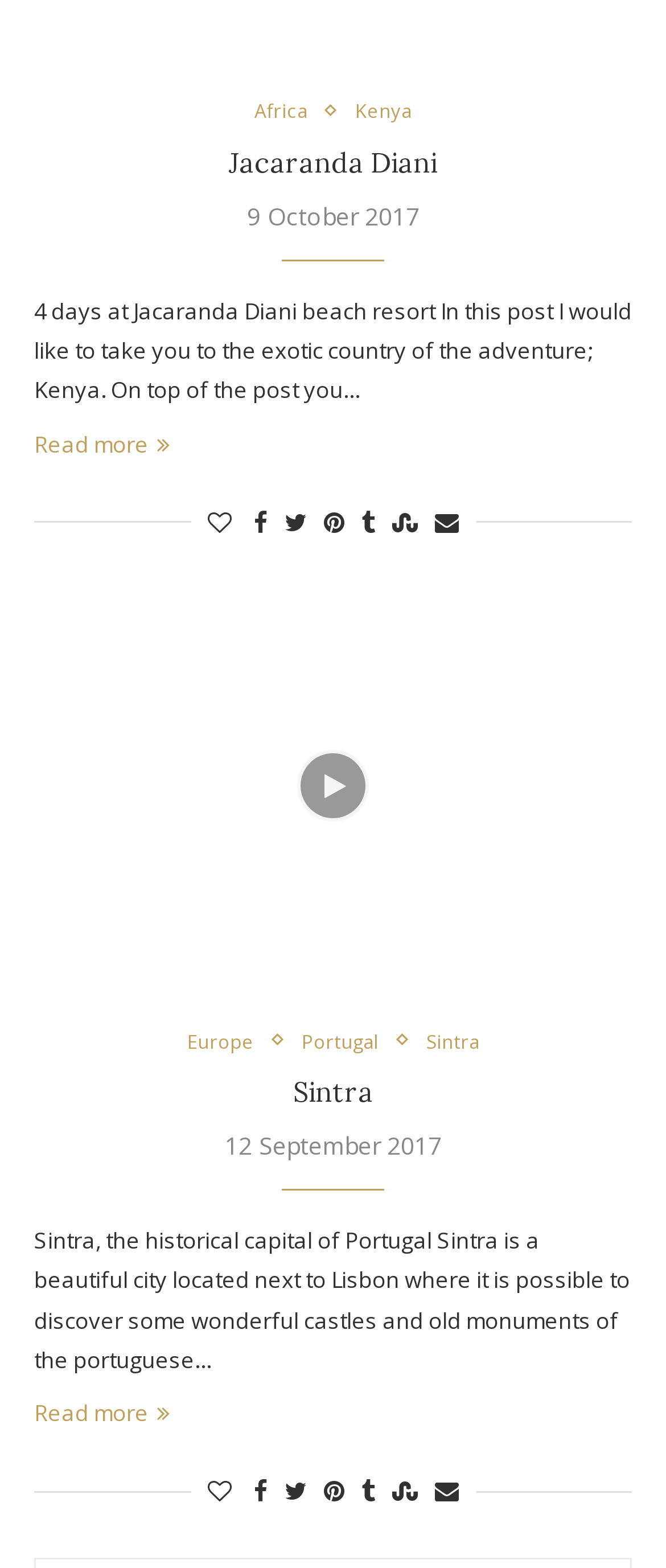Determine the bounding box coordinates of the clickable region to execute the instruction: "Click on Europe". The coordinates should be four float numbers between 0 and 1, denoted as [left, top, right, bottom].

[0.281, 0.656, 0.406, 0.671]